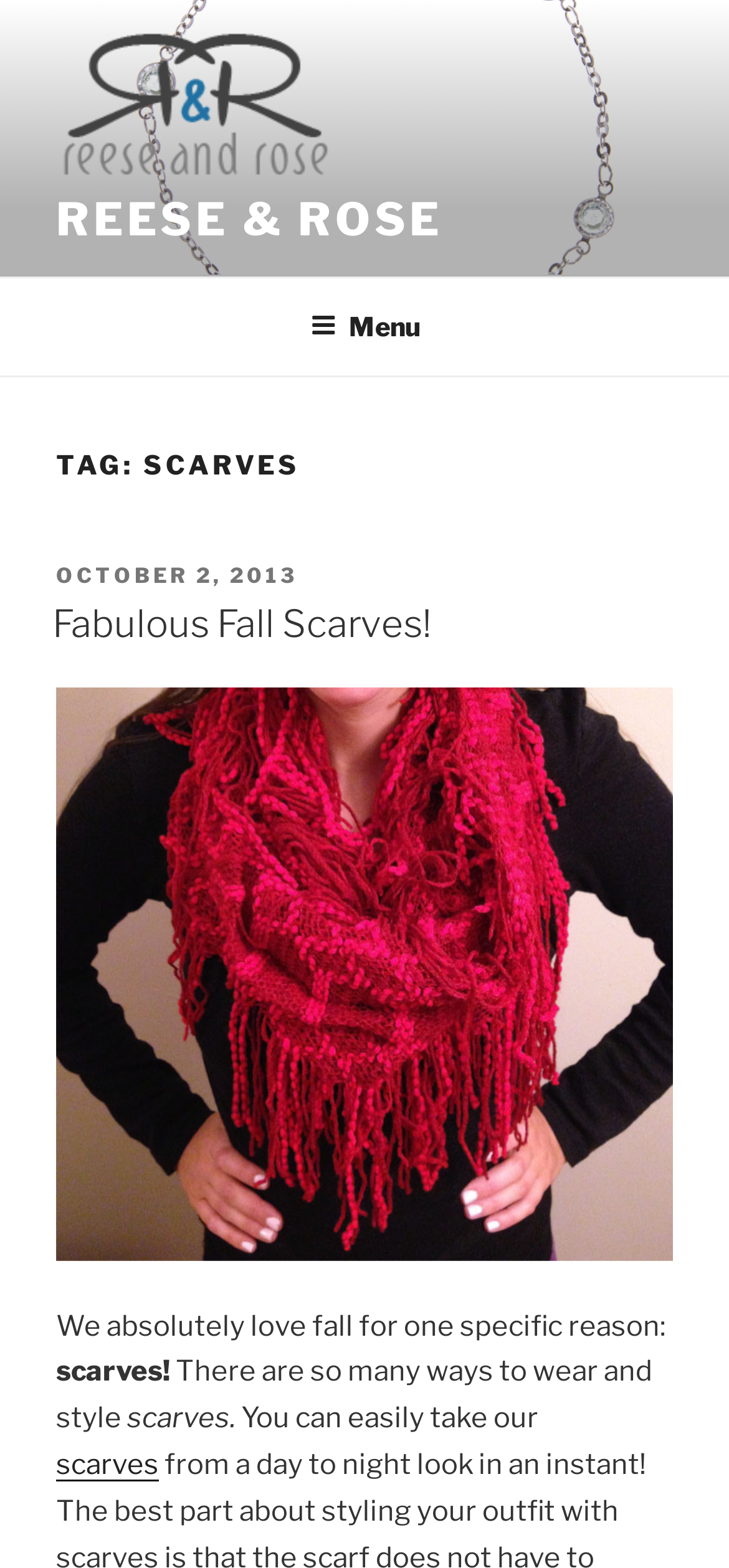Determine the bounding box coordinates of the UI element that matches the following description: "October 2, 2013". The coordinates should be four float numbers between 0 and 1 in the format [left, top, right, bottom].

[0.077, 0.359, 0.408, 0.376]